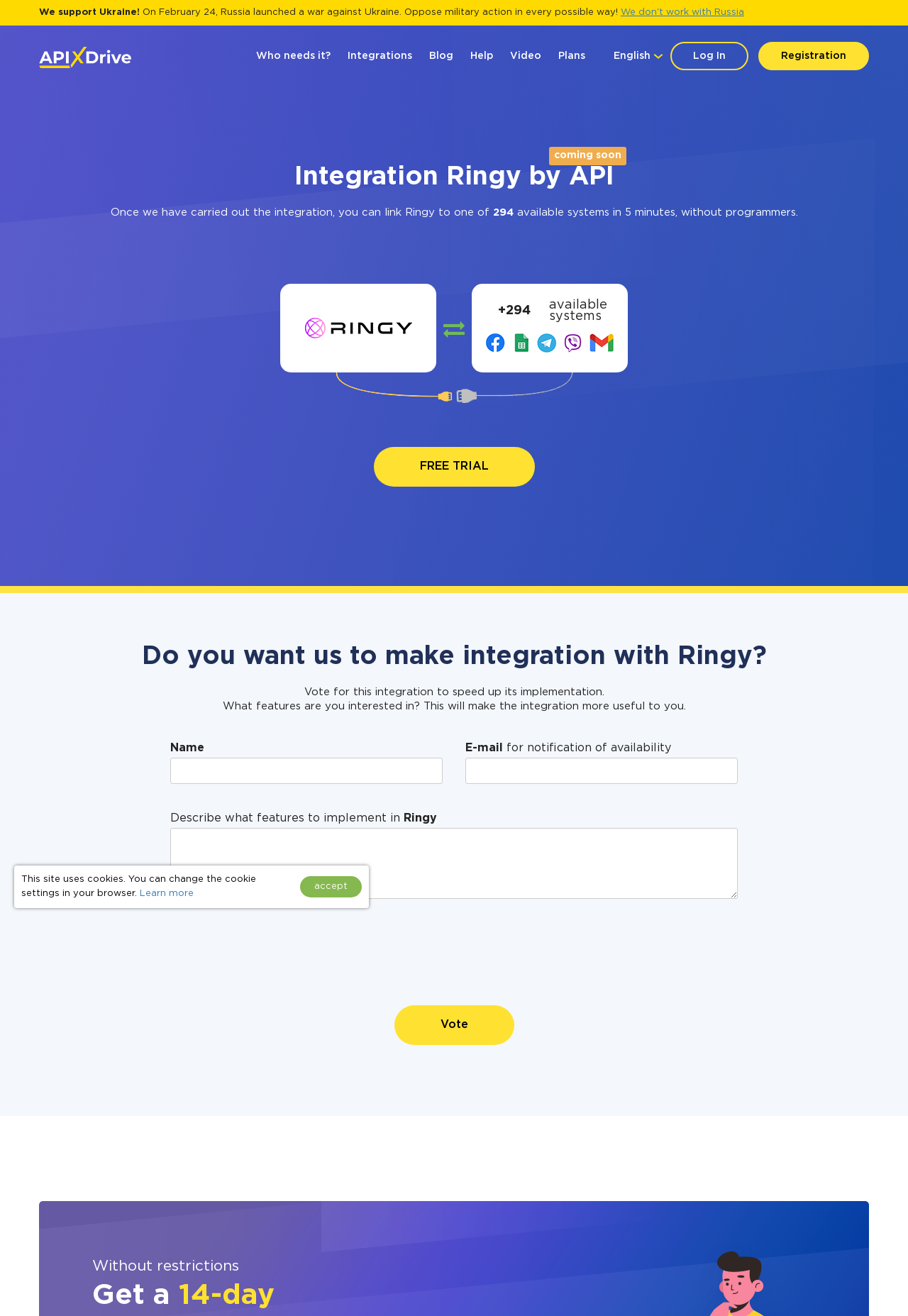Find the bounding box coordinates for the area that should be clicked to accomplish the instruction: "Click on 'Log In'".

[0.738, 0.032, 0.824, 0.053]